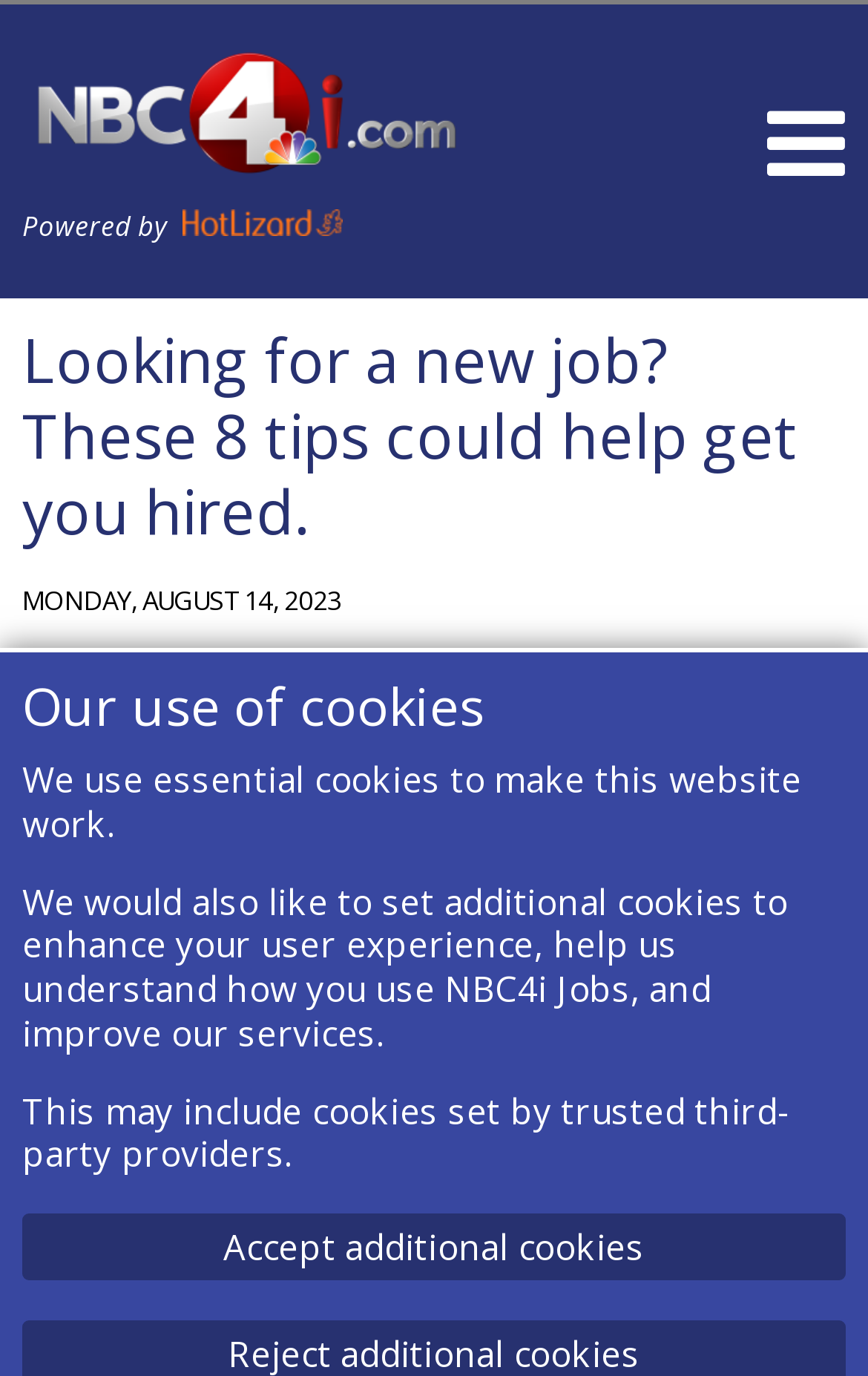Provide the bounding box coordinates for the UI element that is described as: "Powered by".

[0.026, 0.036, 0.667, 0.176]